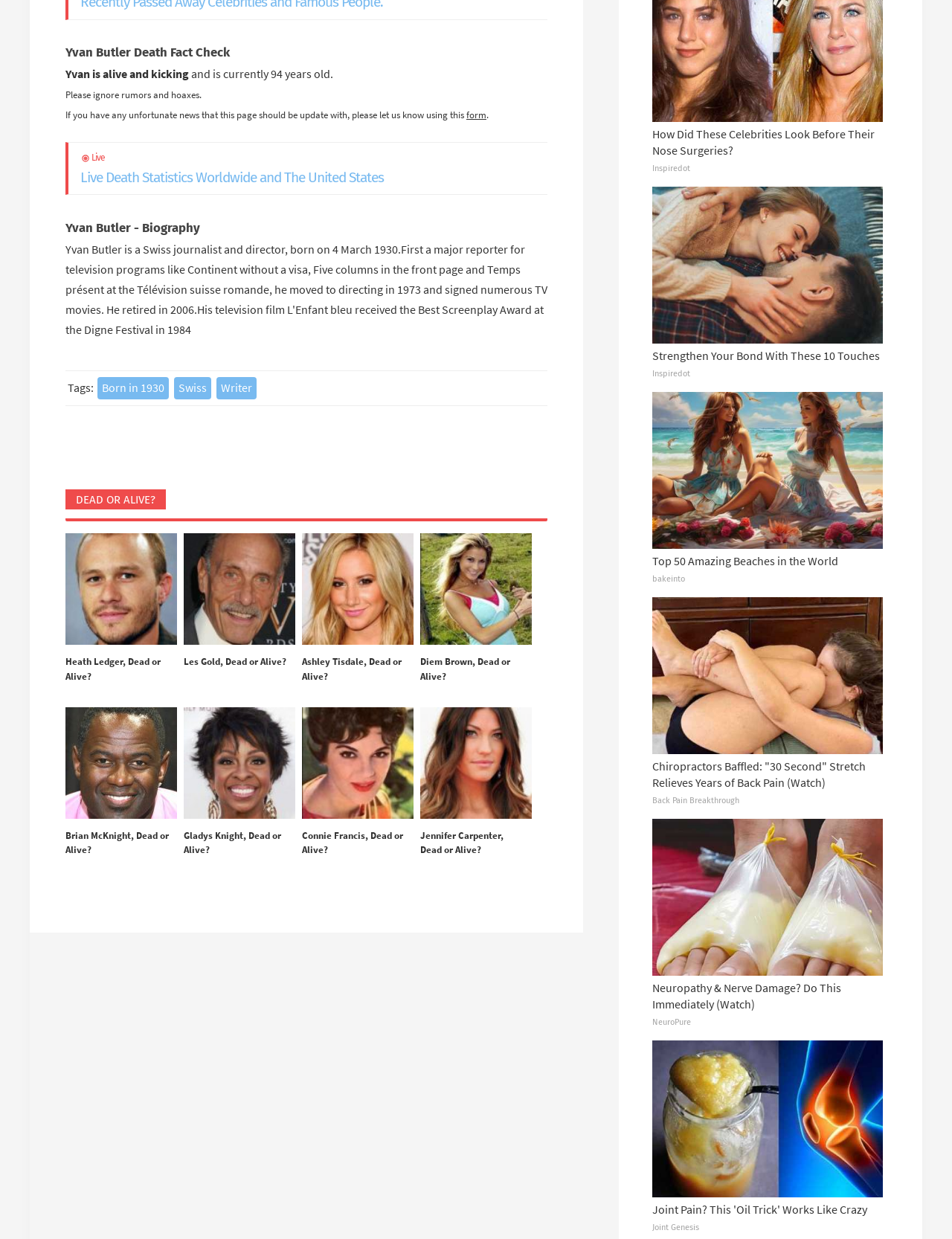Locate the bounding box coordinates of the area that needs to be clicked to fulfill the following instruction: "Read Yvan Butler's biography". The coordinates should be in the format of four float numbers between 0 and 1, namely [left, top, right, bottom].

[0.069, 0.172, 0.575, 0.191]